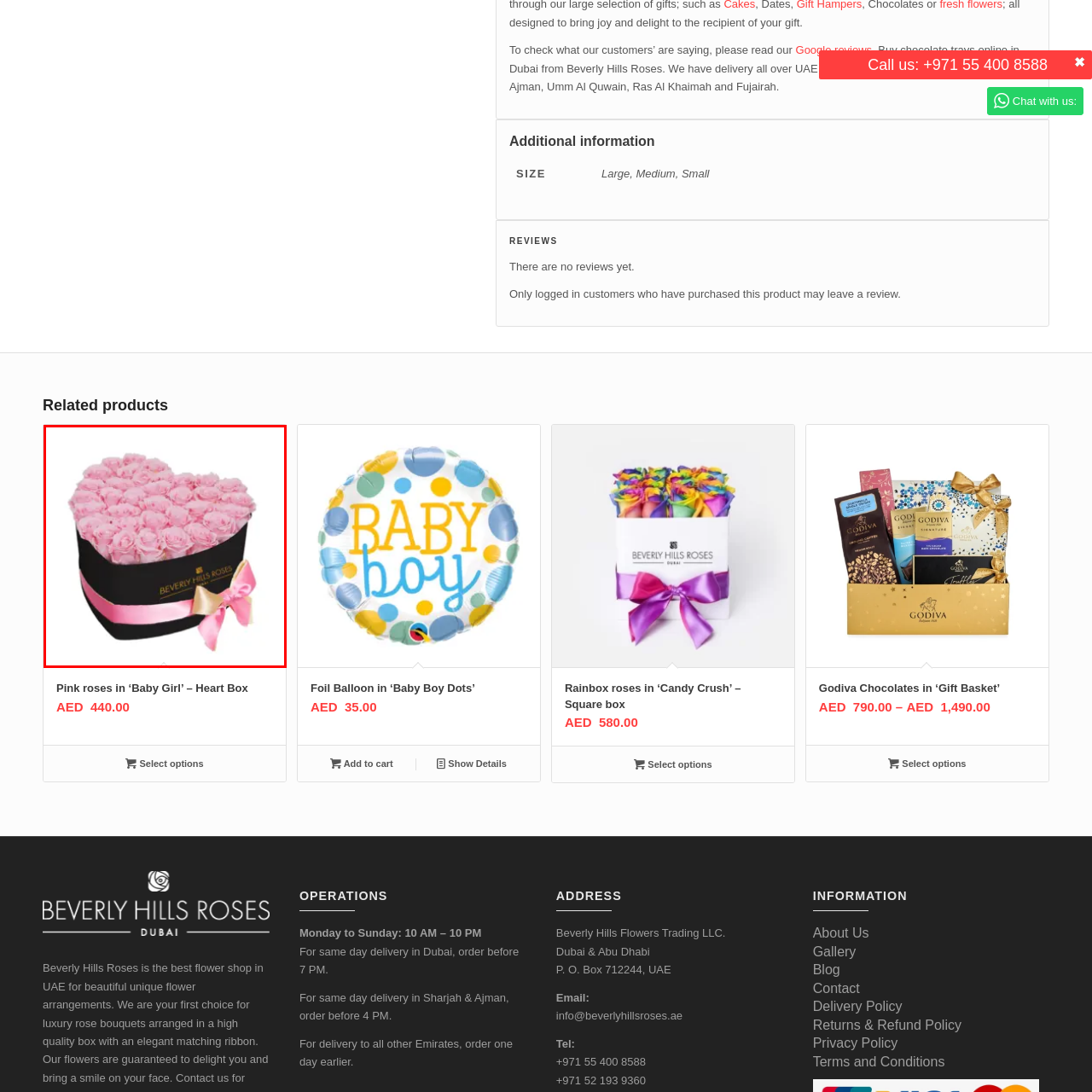Where does Beverly Hills Roses deliver?
Take a close look at the image within the red bounding box and respond to the question with detailed information.

According to the caption, Beverly Hills Roses is a brand that 'delivers exceptional floral designs in Dubai', indicating that Dubai is one of the locations where they provide their services.